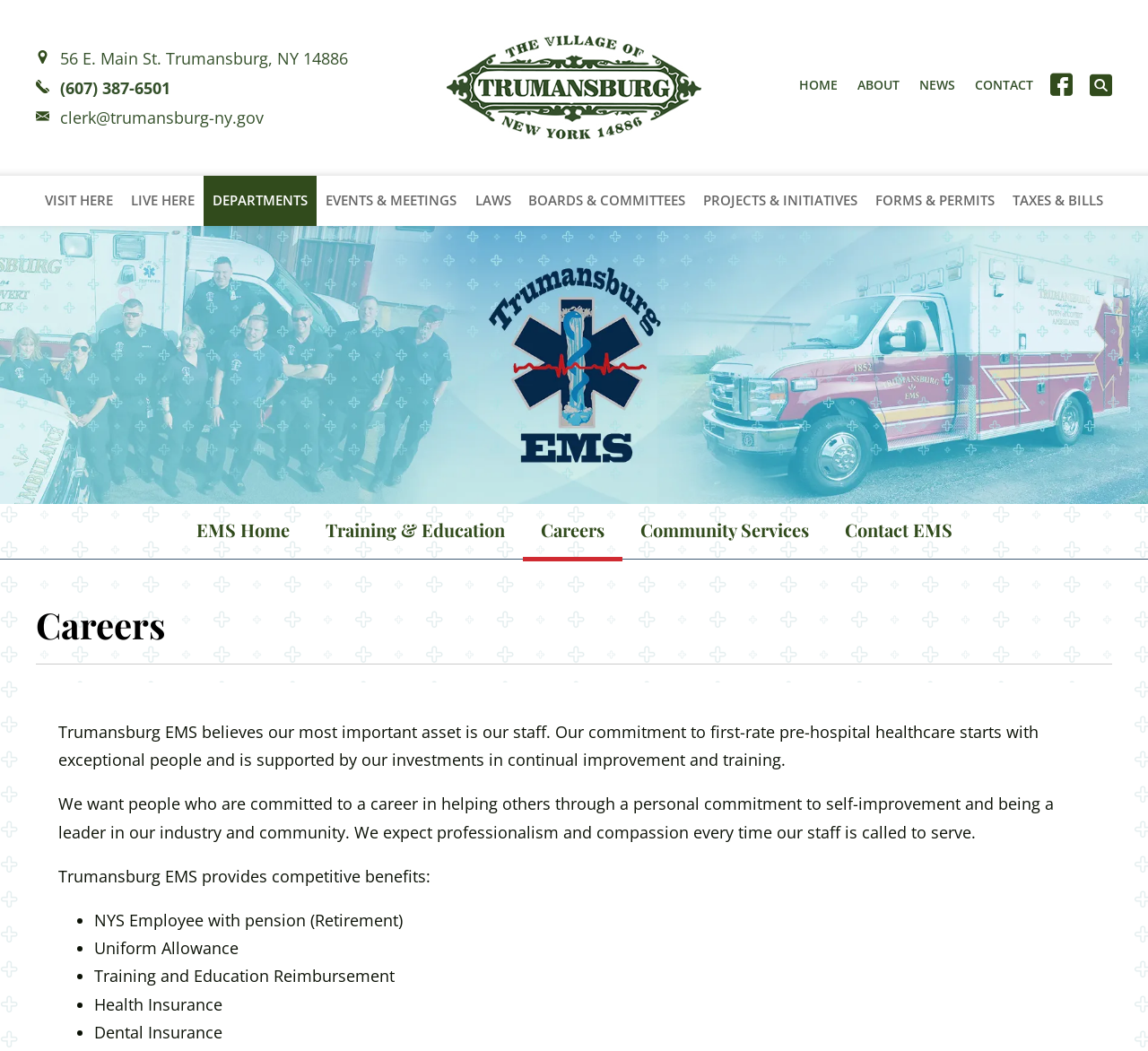Using the webpage screenshot and the element description clerk@trumansburg-ny.gov, determine the bounding box coordinates. Specify the coordinates in the format (top-left x, top-left y, bottom-right x, bottom-right y) with values ranging from 0 to 1.

[0.052, 0.102, 0.23, 0.122]